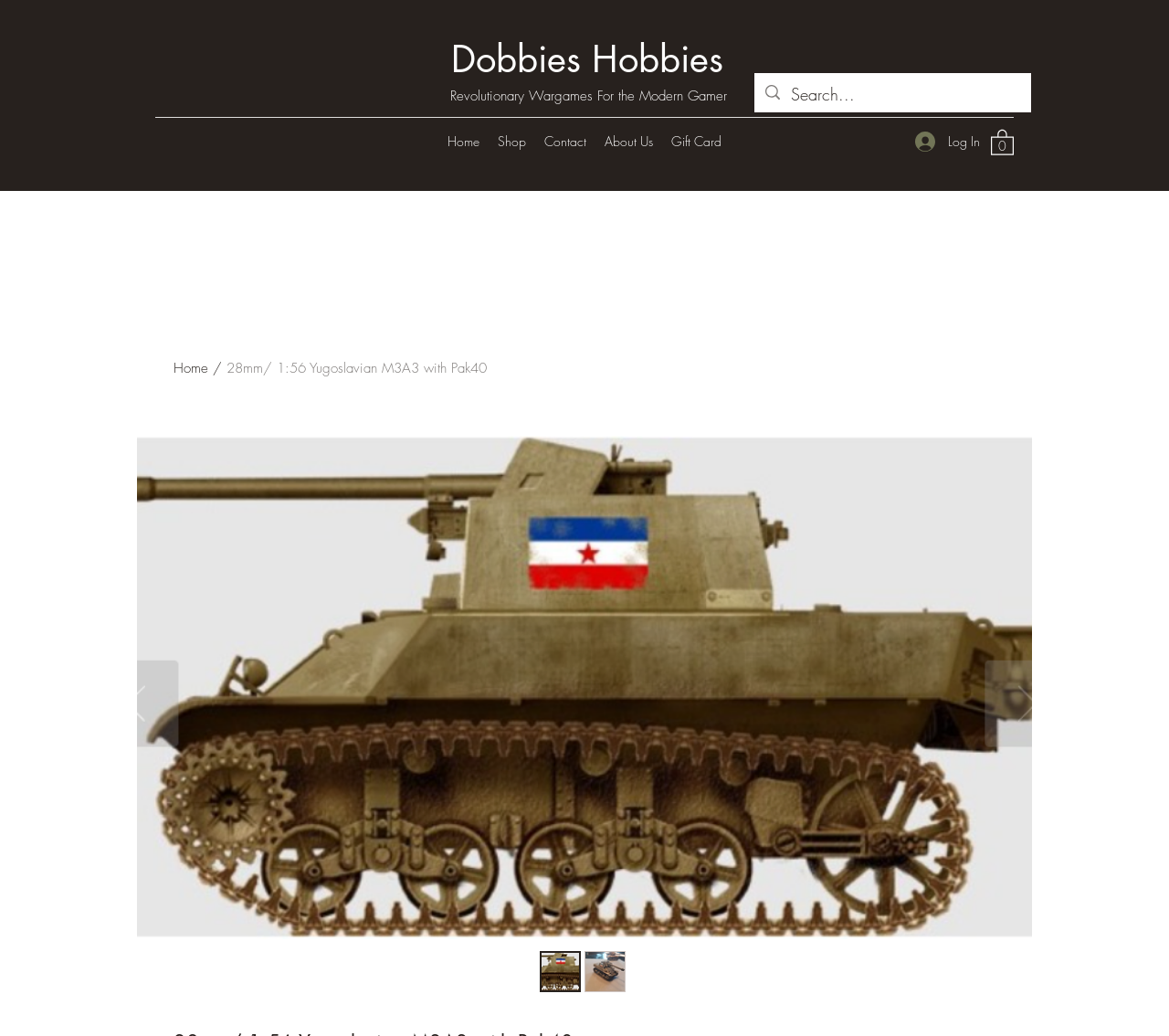How many navigation links are in the 'Site' section?
Please respond to the question with a detailed and well-explained answer.

To find the answer to this question, we need to look at the 'Site' section of the webpage. This section contains navigation links to different parts of the website. There are 5 links in total: 'Home', 'Shop', 'Contact', 'About Us', and 'Gift Card'. Therefore, the answer is 5.